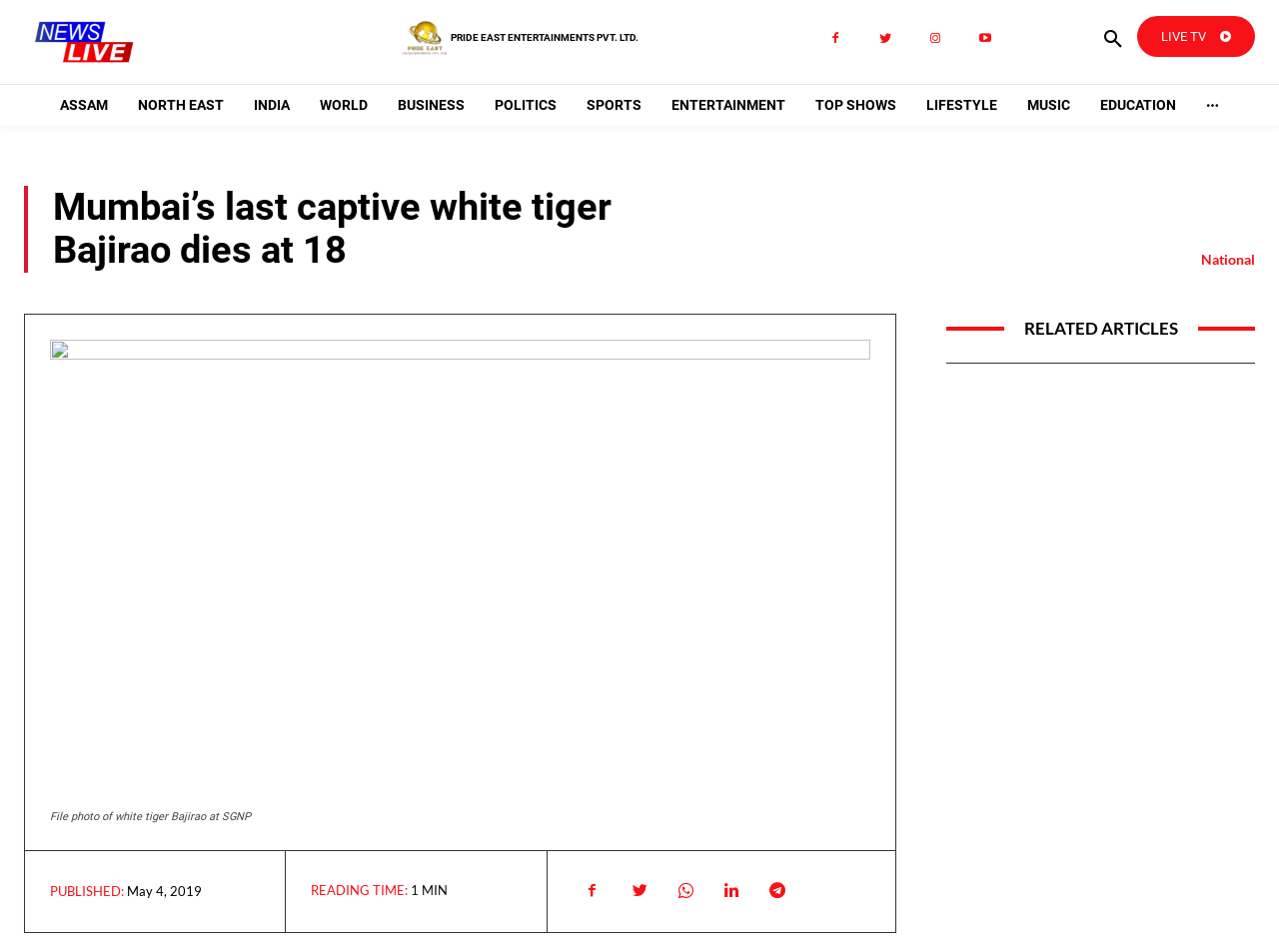Determine the bounding box coordinates of the clickable element necessary to fulfill the instruction: "Go to the LIVE TV page". Provide the coordinates as four float numbers within the 0 to 1 range, i.e., [left, top, right, bottom].

[0.889, 0.016, 0.981, 0.059]